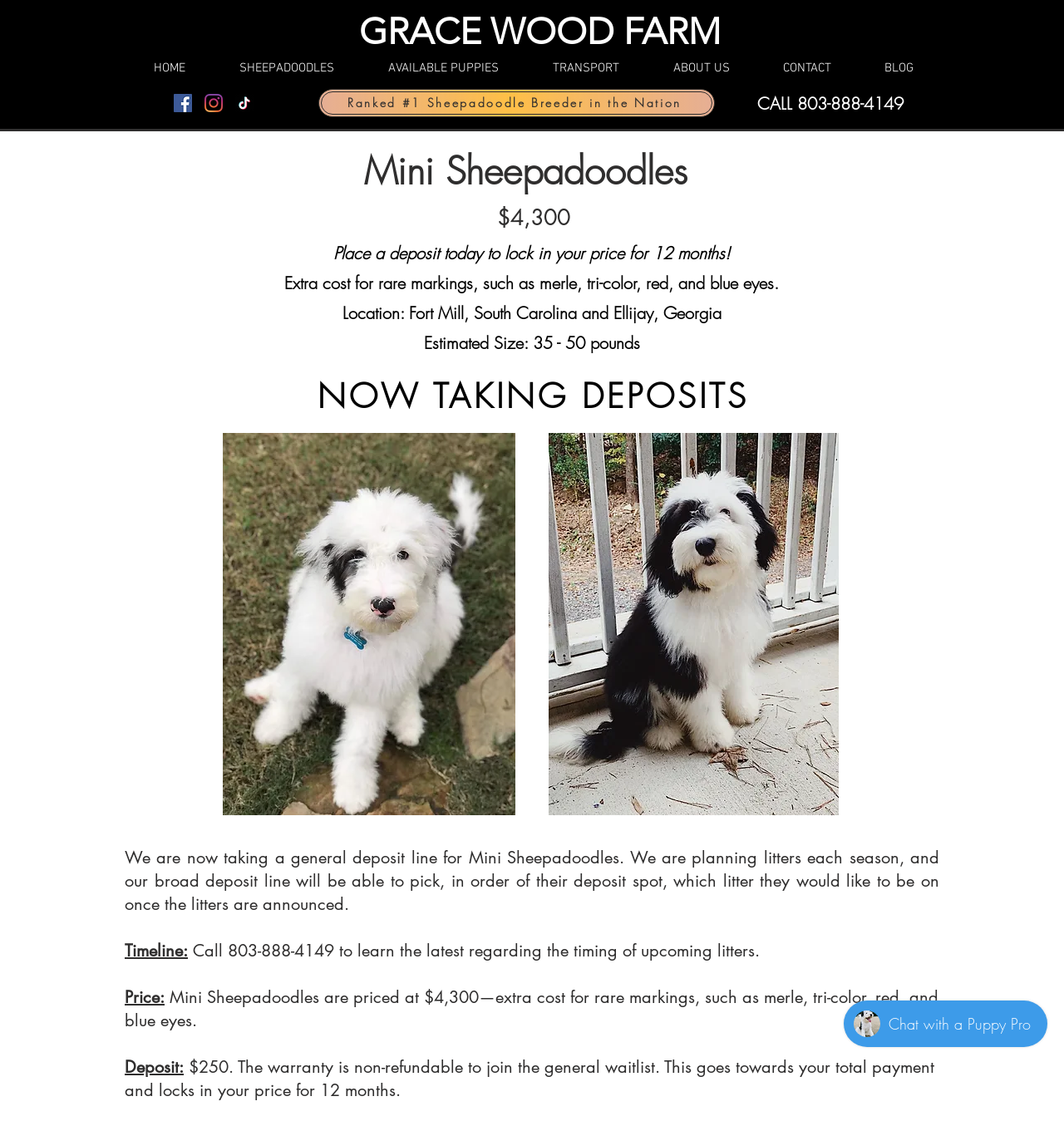What is the price of a Mini Sheepadoodle?
Please use the image to deliver a detailed and complete answer.

The price of a Mini Sheepadoodle can be found in the heading element '$4,300' with bounding box coordinates [0.215, 0.182, 0.787, 0.208]. It is also mentioned in the StaticText element 'Mini Sheepadoodles are priced at $4,300—extra cost for rare markings, such as merle, tri-color, red, and blue eyes.' with bounding box coordinates [0.117, 0.88, 0.882, 0.92].